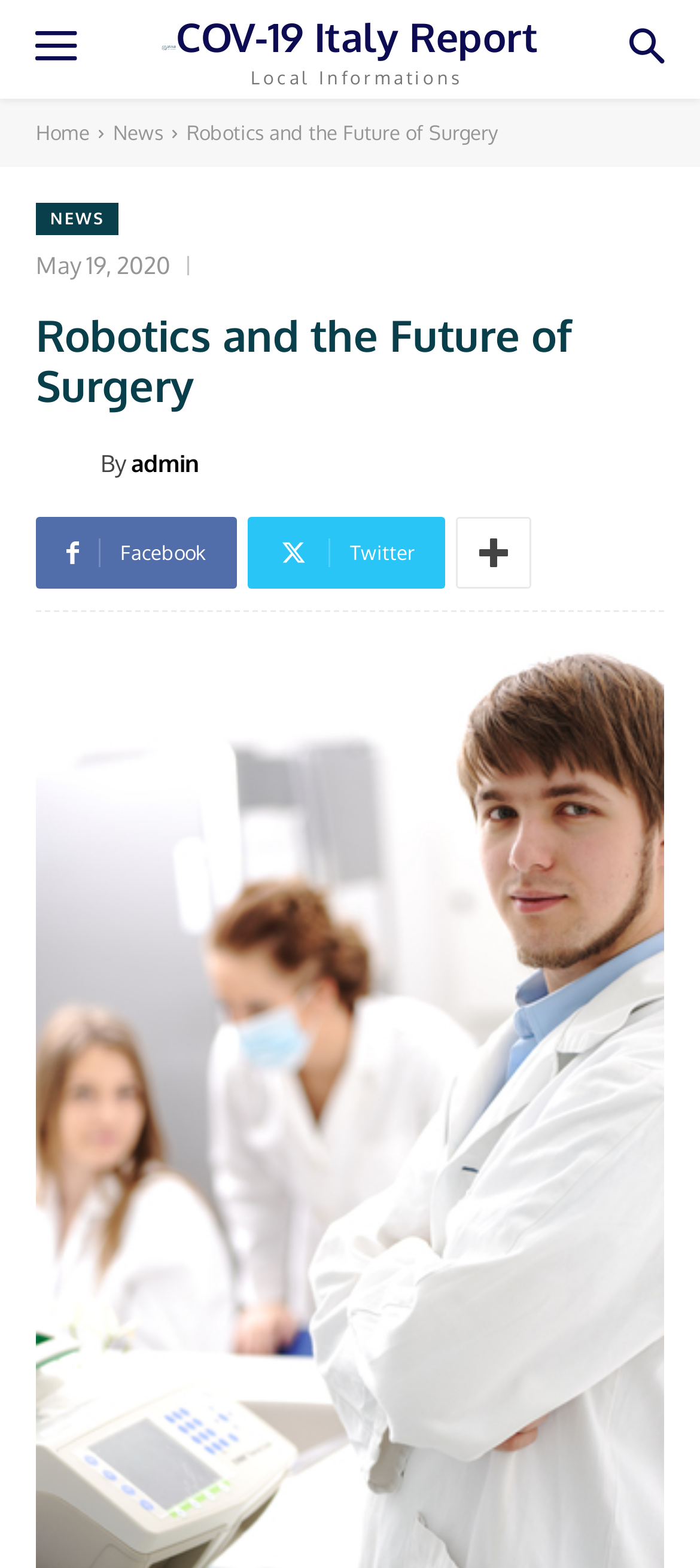Determine the main heading text of the webpage.

Robotics and the Future of Surgery